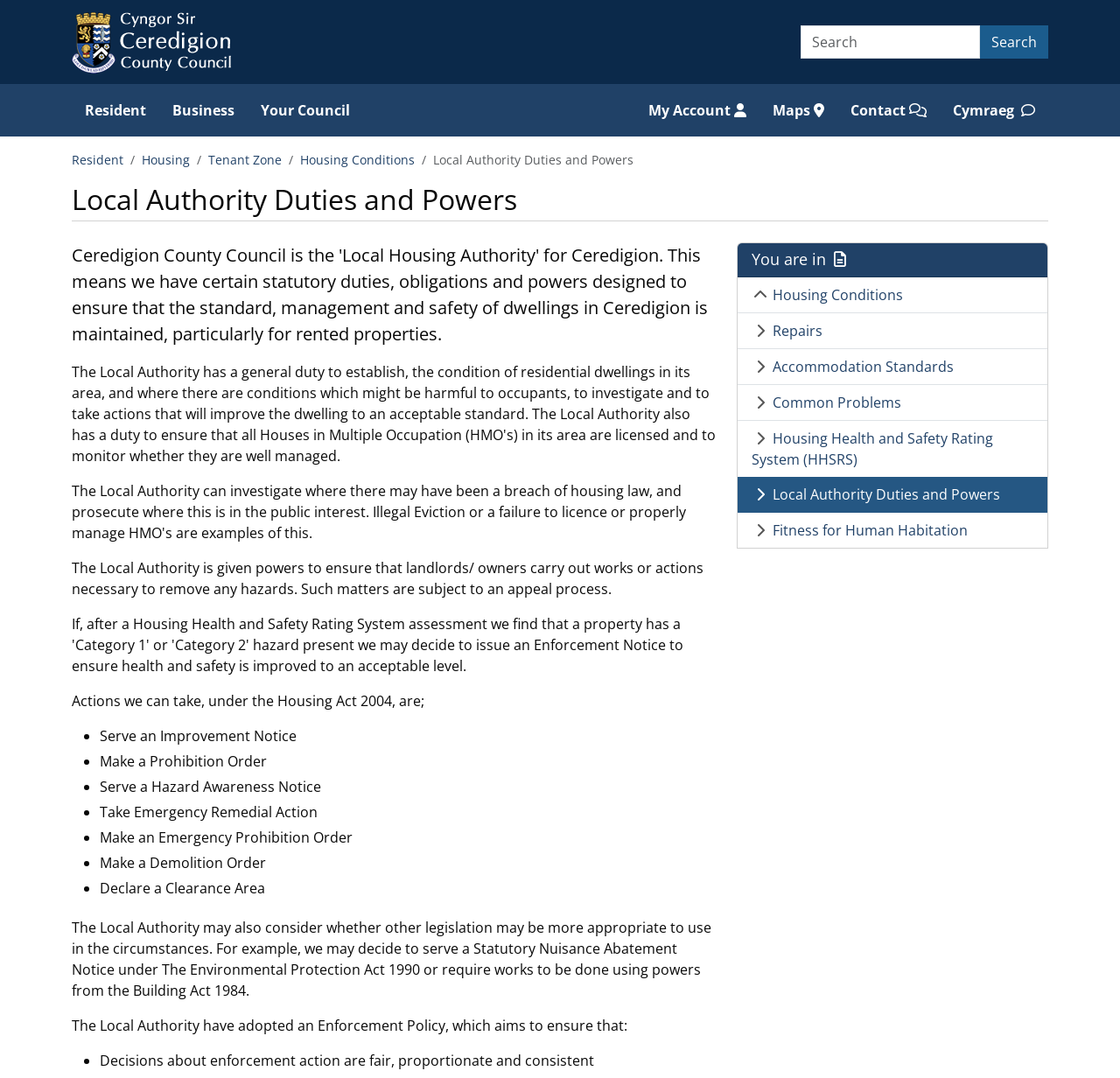Please identify the bounding box coordinates of the element I need to click to follow this instruction: "Search for something".

[0.715, 0.024, 0.875, 0.054]